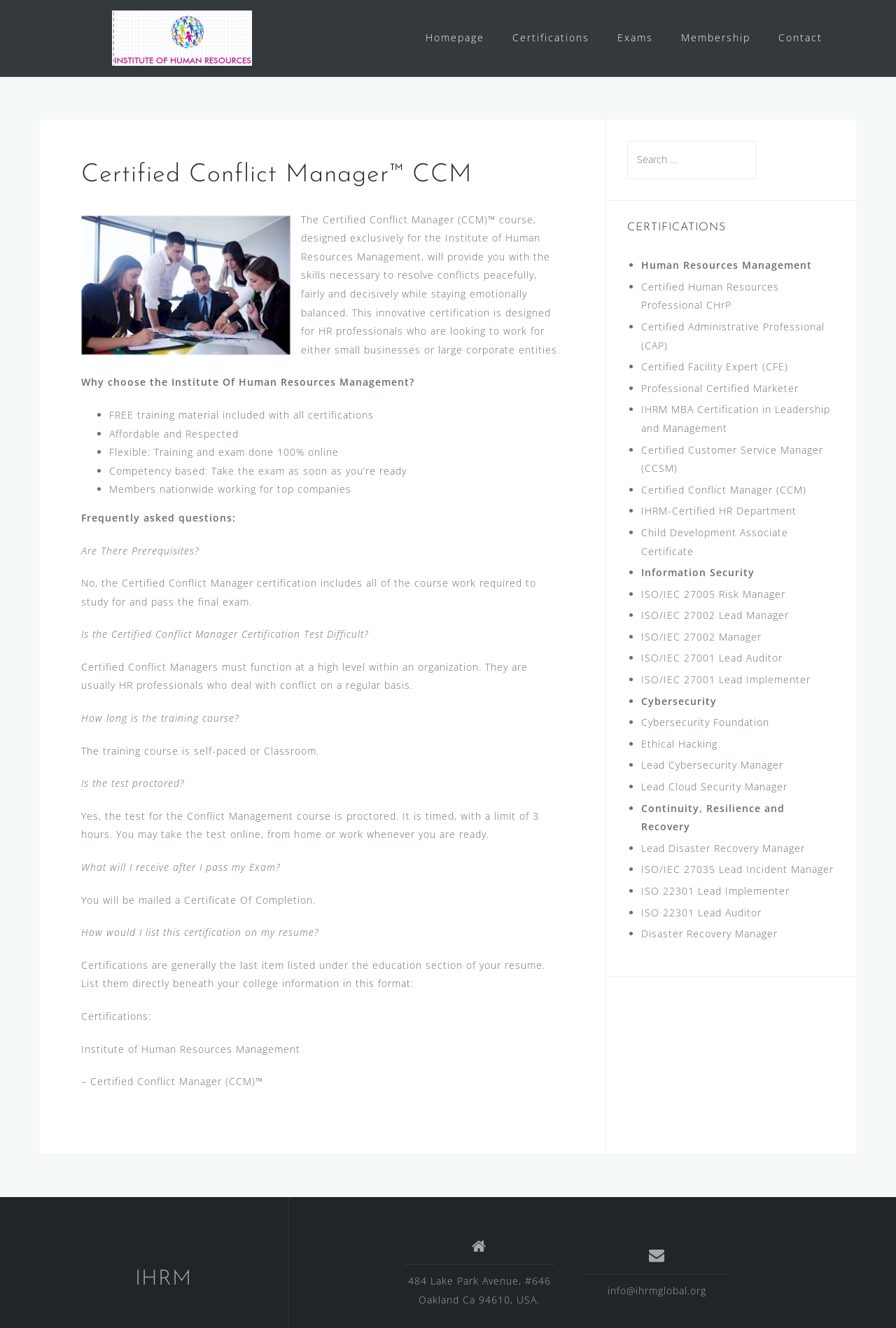What is included with all certifications?
Please analyze the image and answer the question with as much detail as possible.

The inclusion of free training material with all certifications can be found in the benefits section of the webpage, which lists 'FREE training material included with all certifications' as one of the benefits.